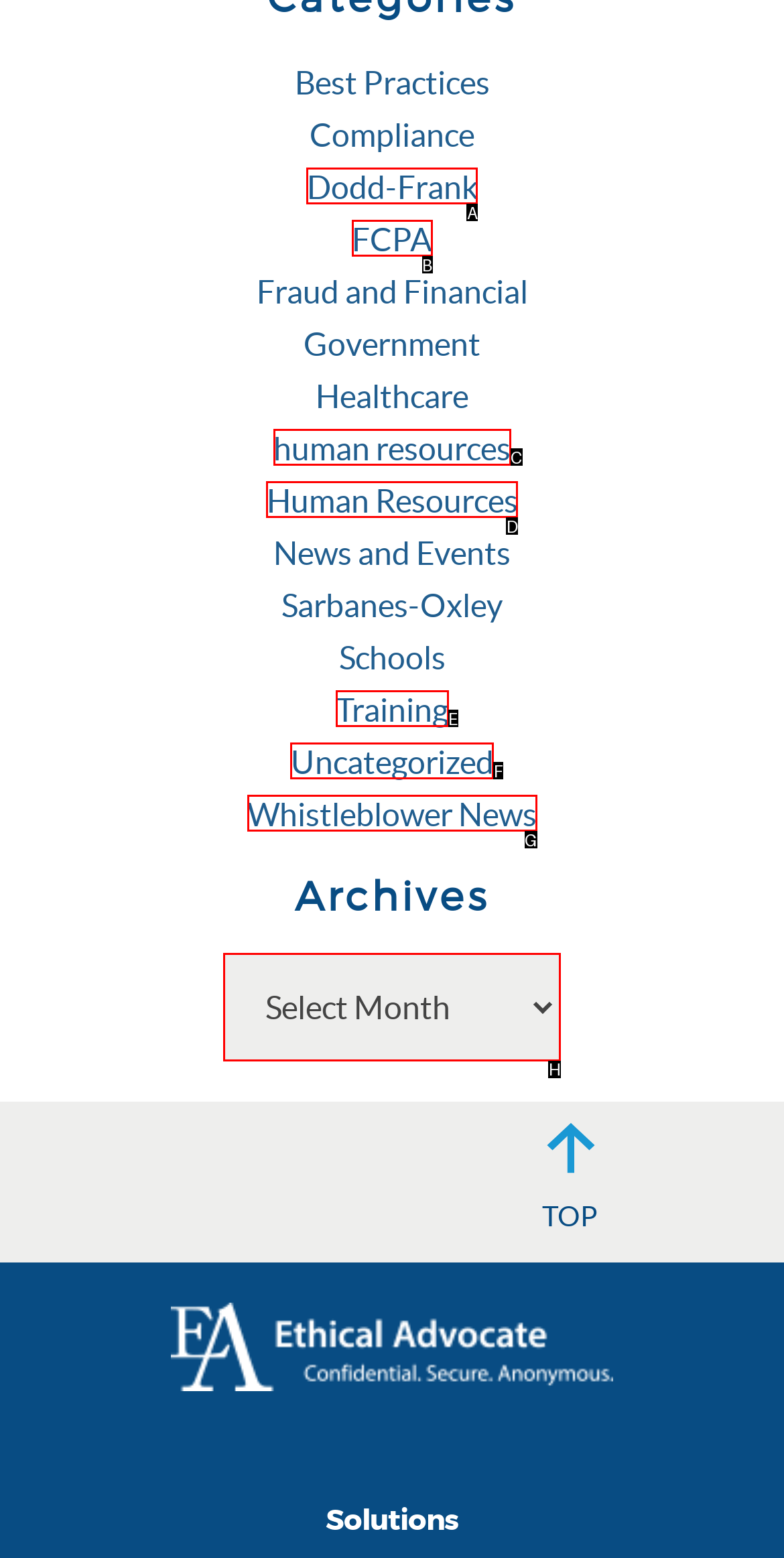Decide which HTML element to click to complete the task: Select an option from Archives Provide the letter of the appropriate option.

H